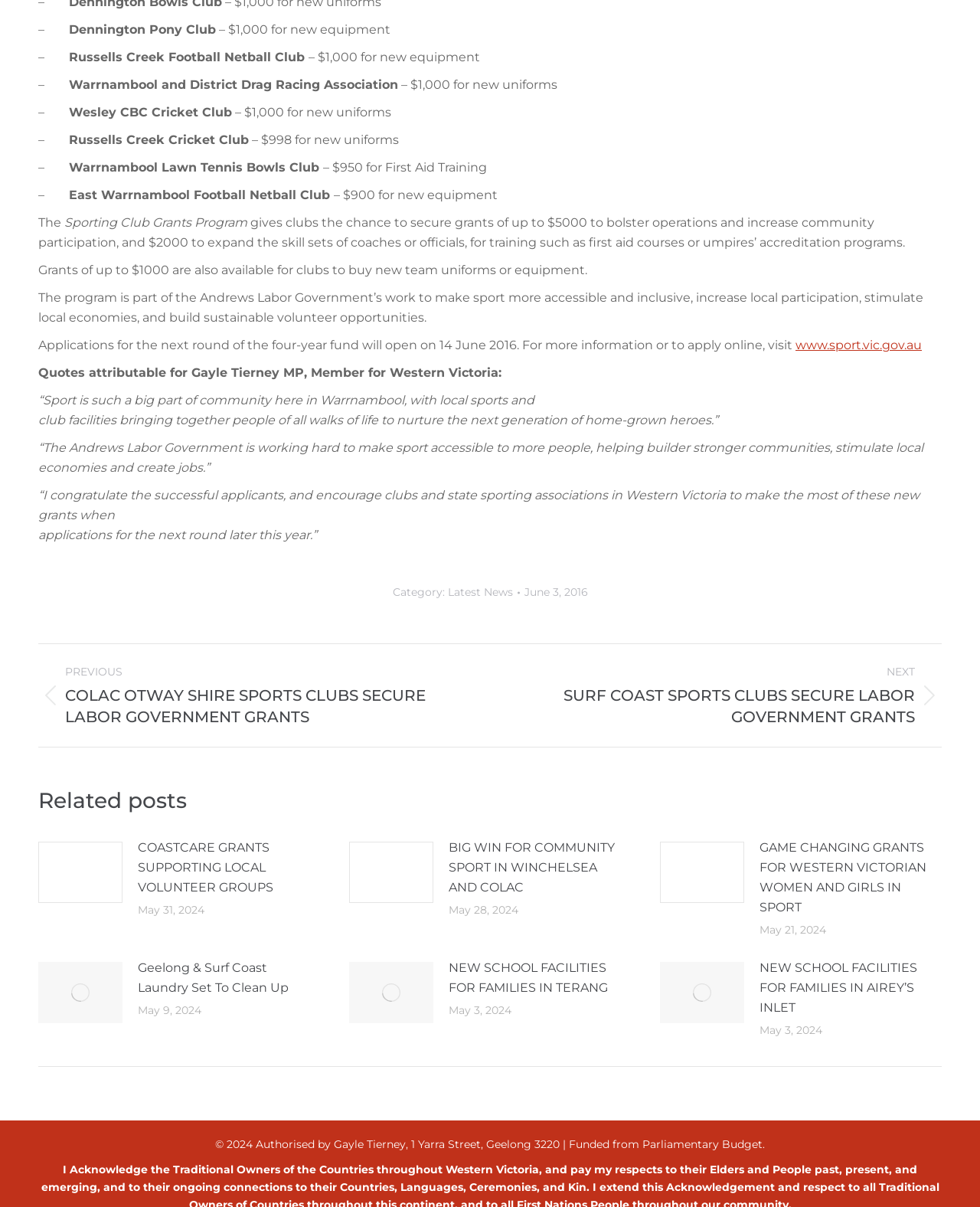Using the provided description Go to Top, find the bounding box coordinates for the UI element. Provide the coordinates in (top-left x, top-left y, bottom-right x, bottom-right y) format, ensuring all values are between 0 and 1.

[0.961, 0.374, 0.992, 0.4]